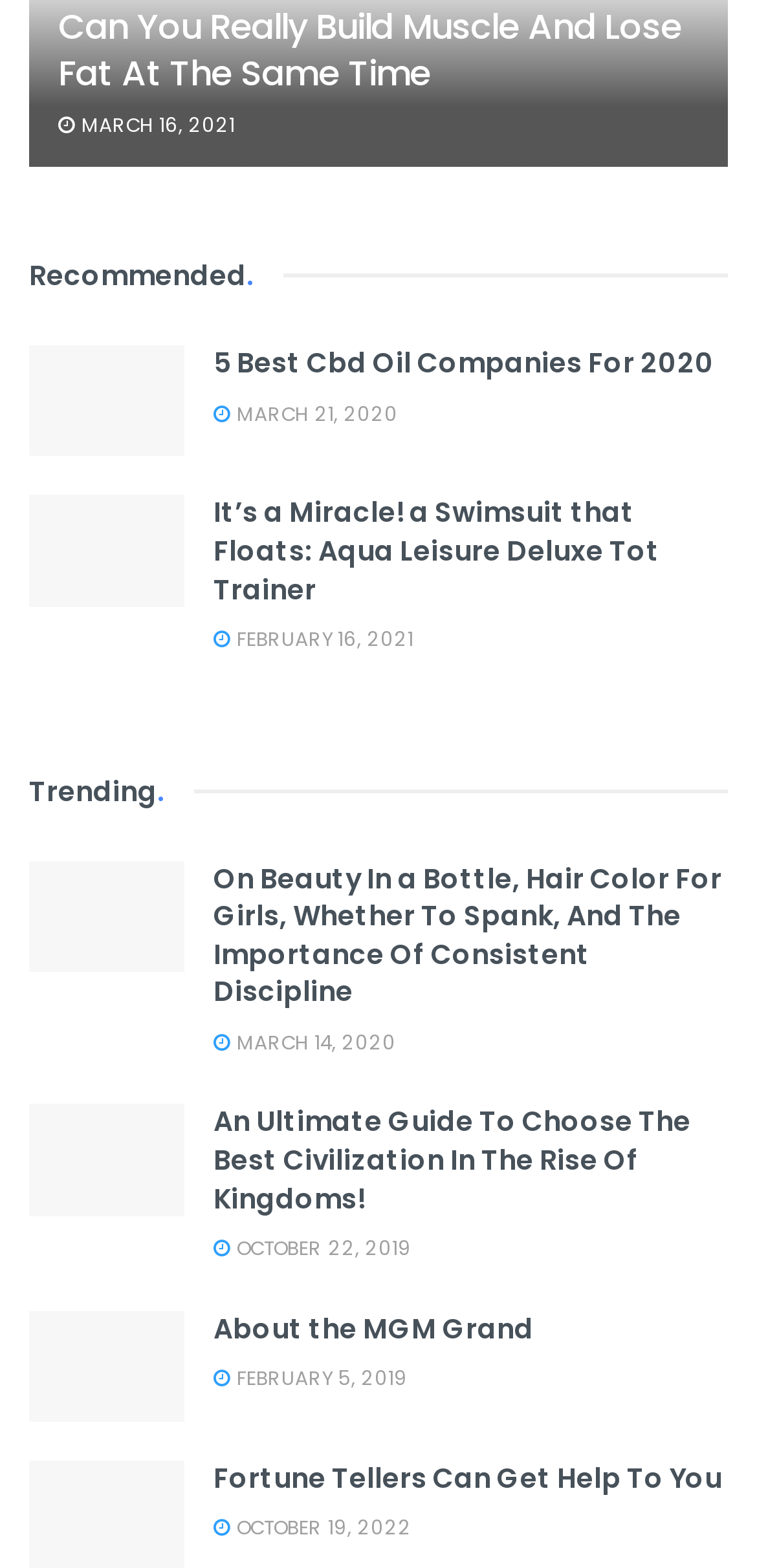Identify the bounding box coordinates of the clickable region to carry out the given instruction: "View the '1440P 4G Body Worn Camera M510' product".

None